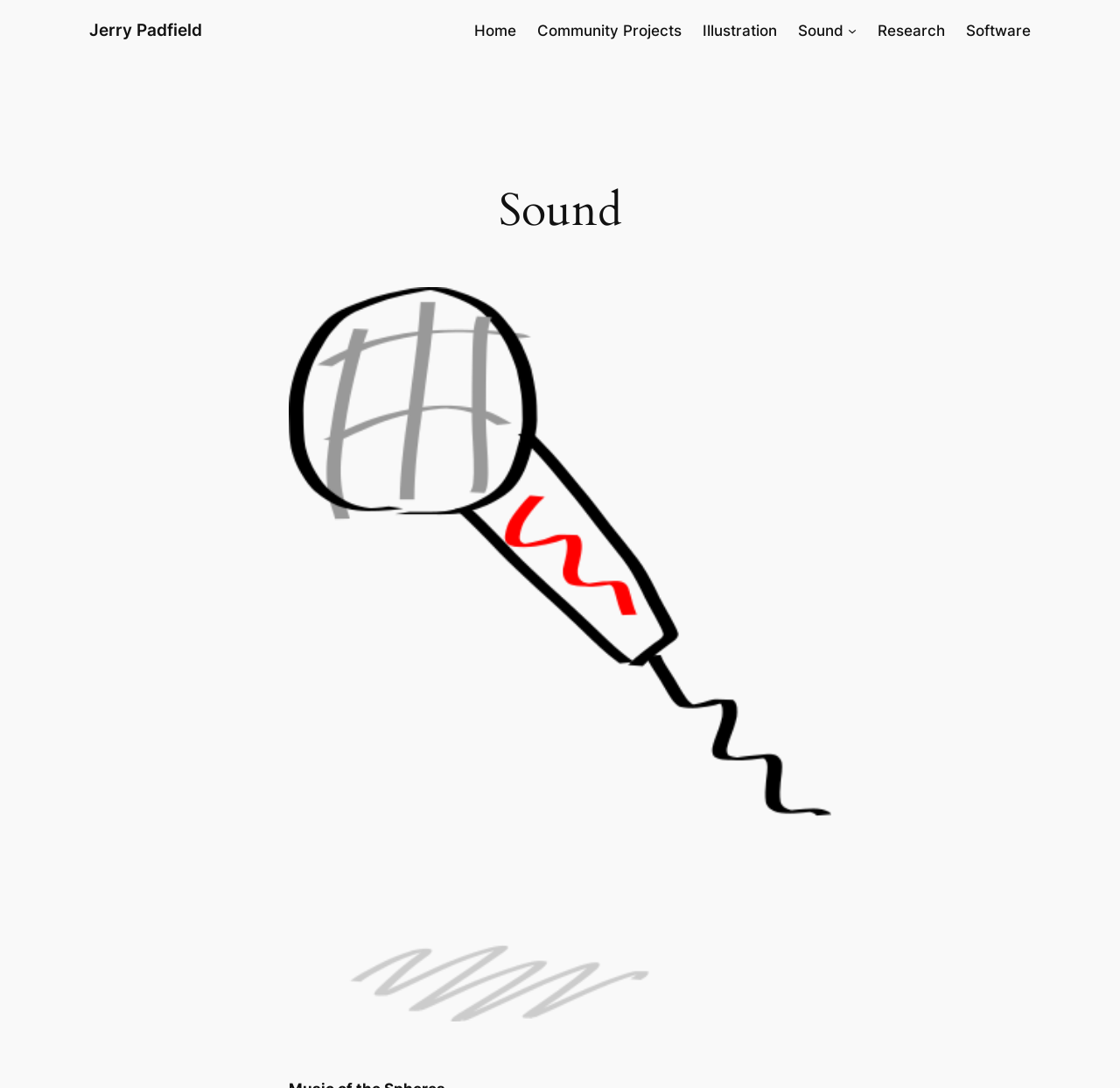Provide a comprehensive caption for the webpage.

The webpage is titled "Sound – Jerry Padfield" and has a navigation menu at the top with six links: "Jerry Padfield", "Home", "Community Projects", "Illustration", "Sound", and "Research", followed by a "Software" link. The "Sound" link has a submenu button next to it. 

Below the navigation menu, there is a prominent heading that reads "Sound". Underneath the heading, there is a large figure that takes up most of the page's vertical space. 

On the top-left corner of the page, there is a brief description about a generative sound art piece called "Music of the Spheres", which is inspired by Holst's Planets and the idea of Musica Universalis. There is also a call-to-action to "Read more about the piece here" and a mention of "SpamJamm One".